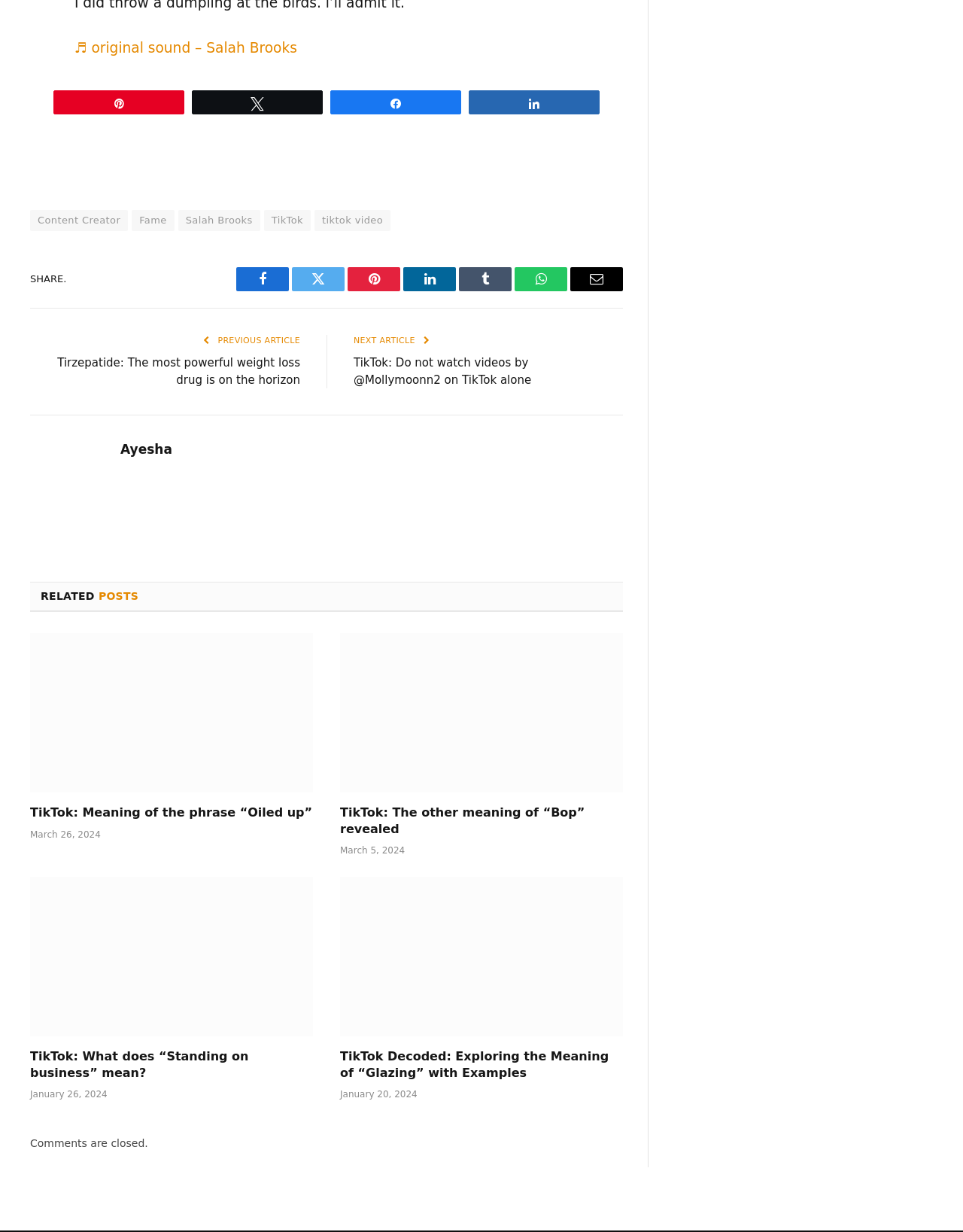How many social media sharing options are available?
Please provide a single word or phrase answer based on the image.

7